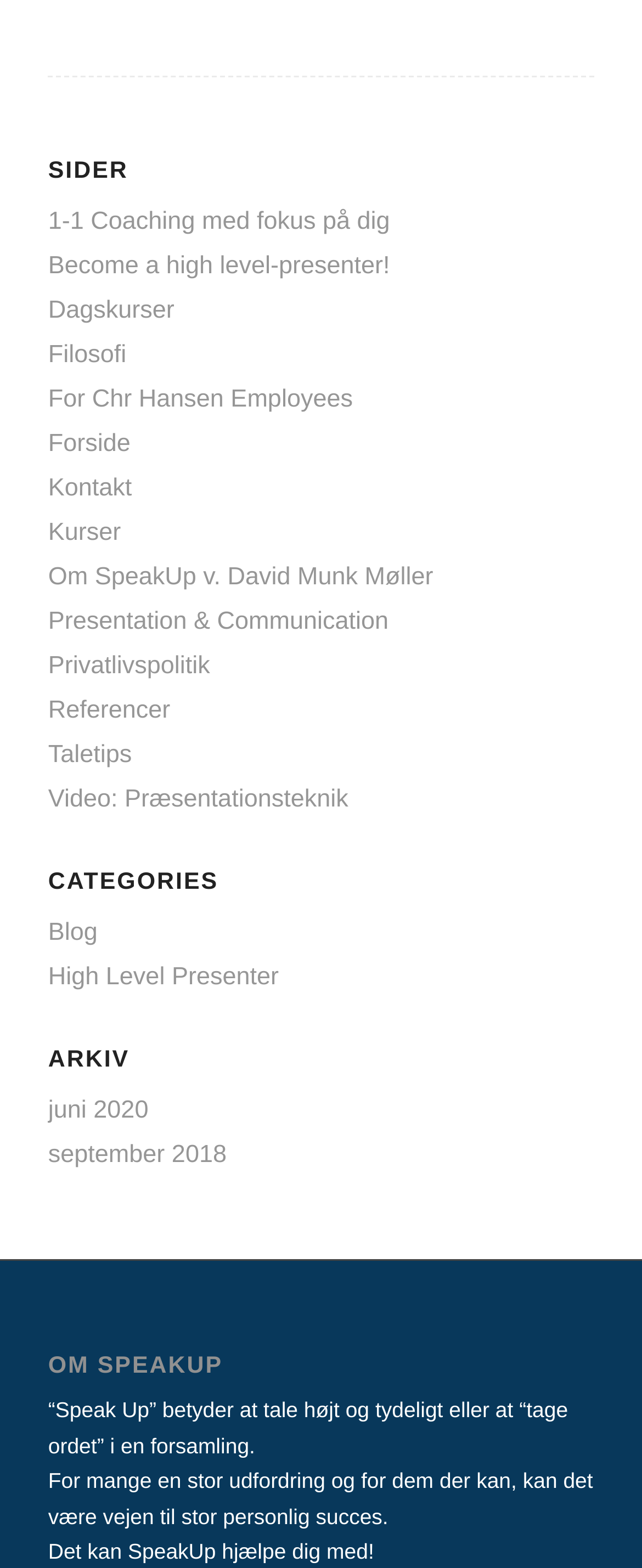What is the name of the website?
Look at the image and answer with only one word or phrase.

SpeakUp